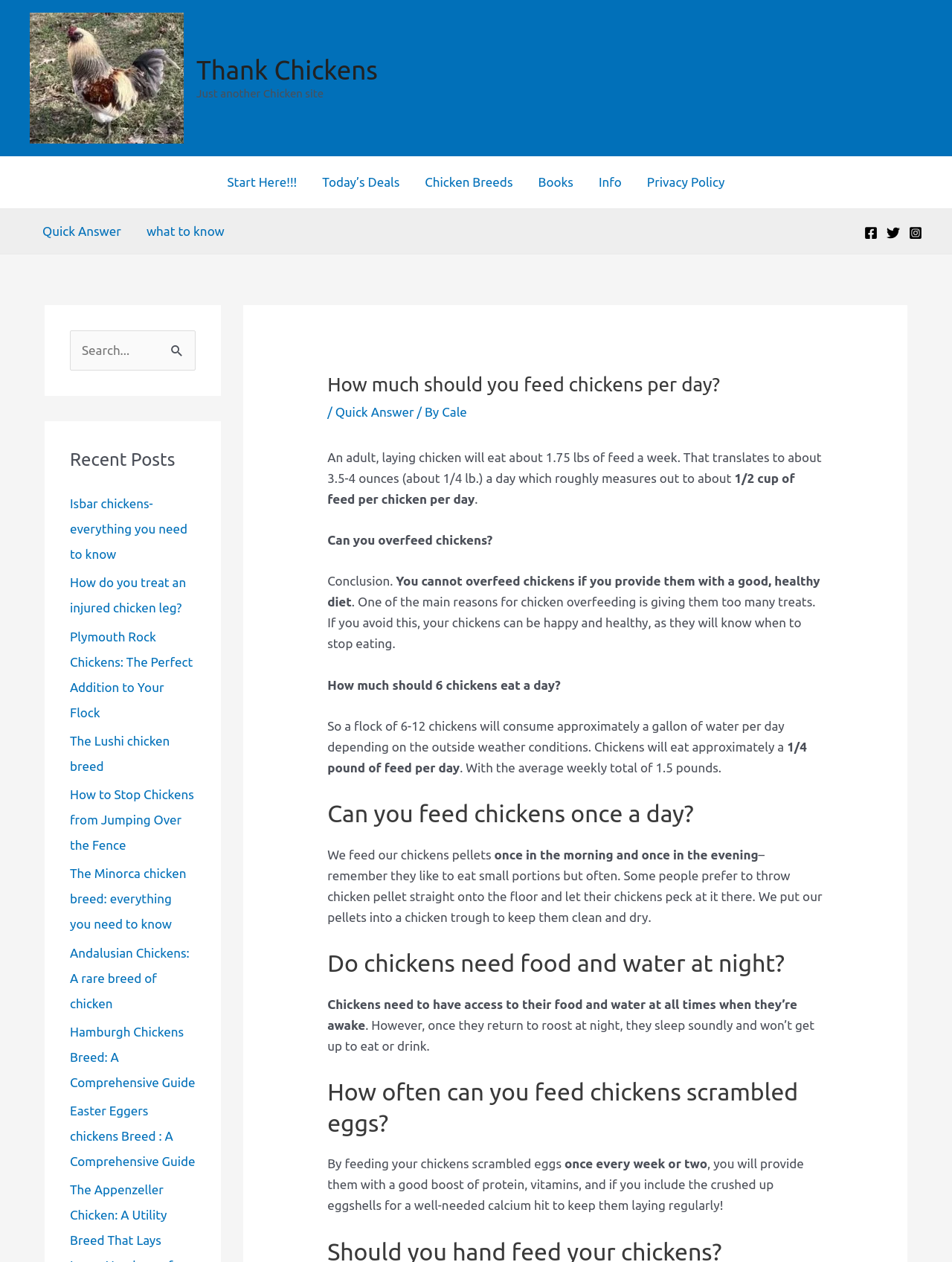Could you specify the bounding box coordinates for the clickable section to complete the following instruction: "Click on the link to know more about feeding chickens"?

[0.352, 0.321, 0.435, 0.332]